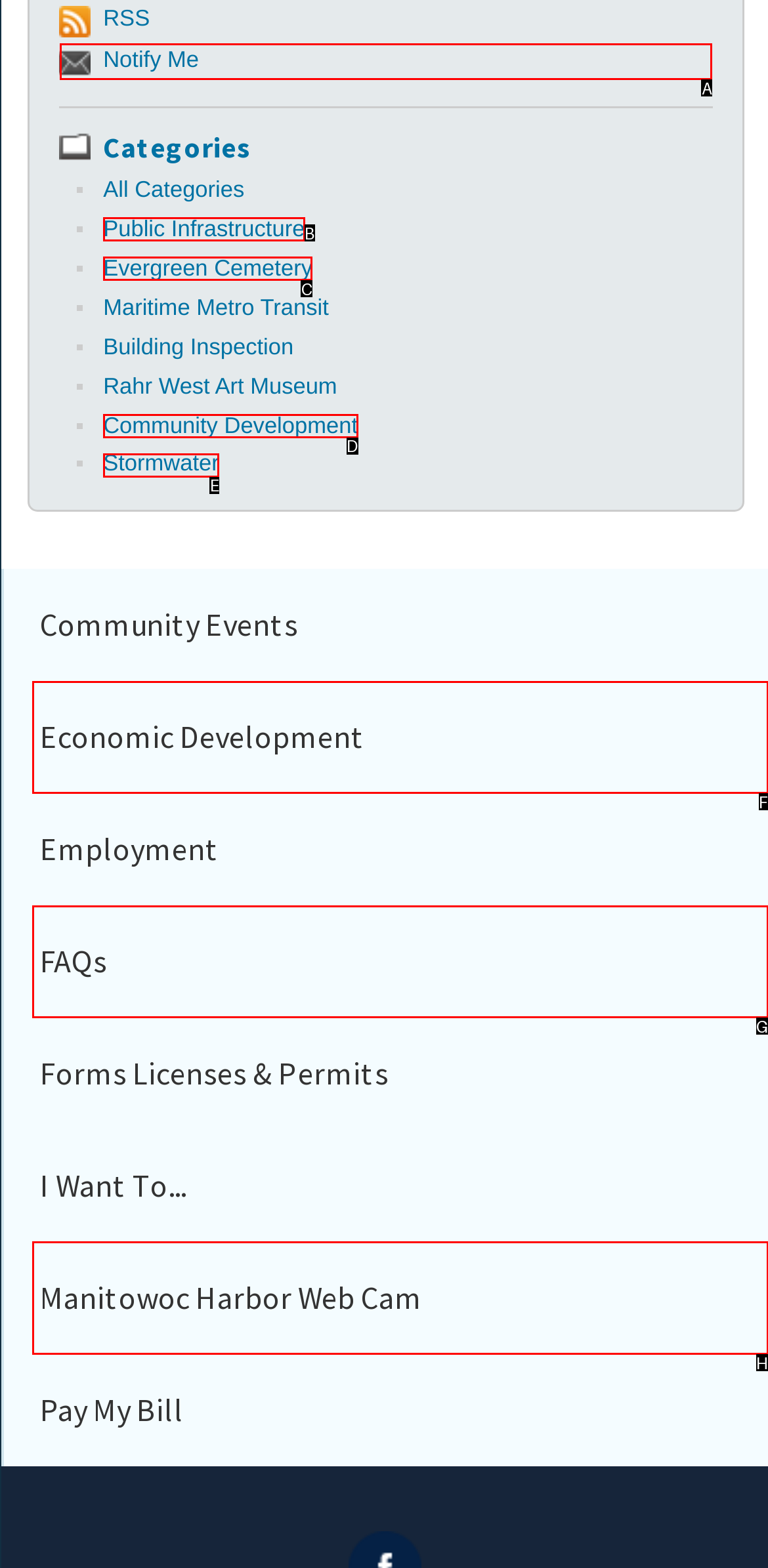Indicate the UI element to click to perform the task: Check Manitowoc Harbor Web Cam. Reply with the letter corresponding to the chosen element.

H